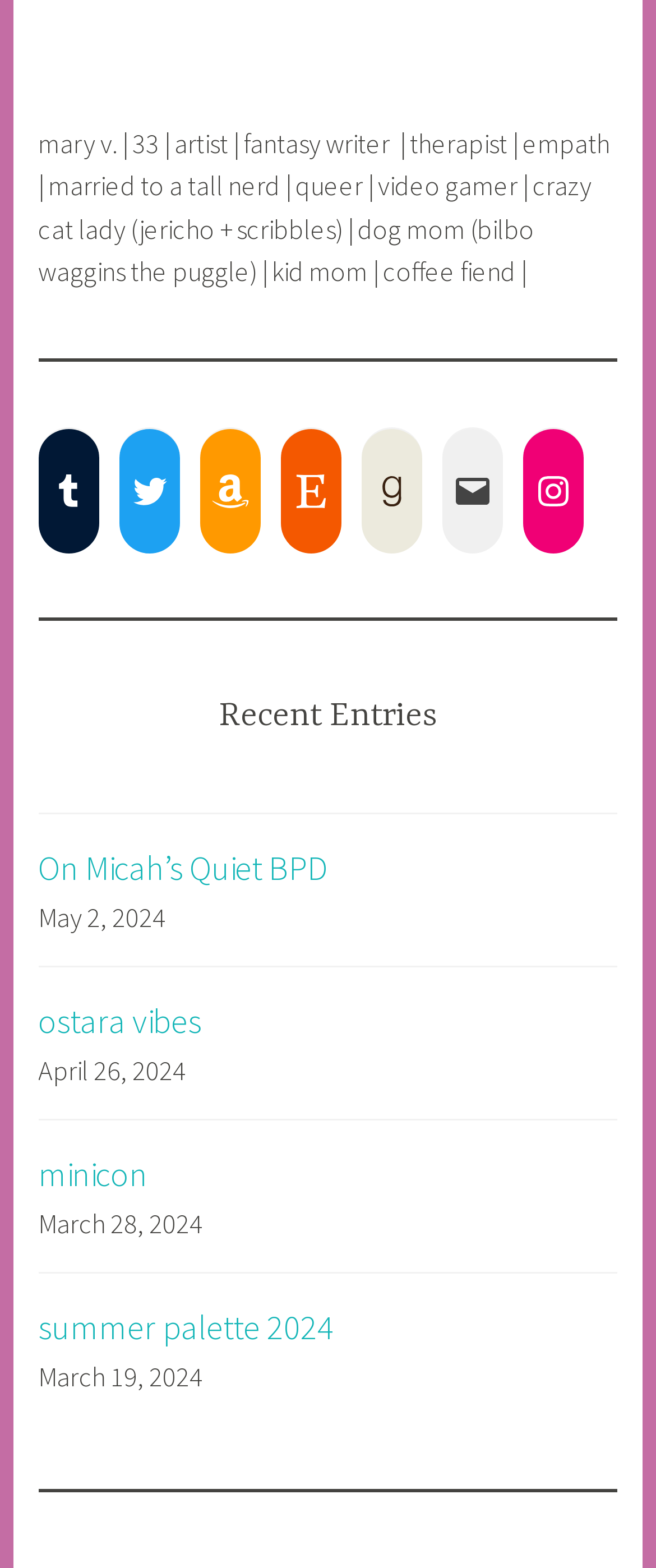Find the bounding box coordinates for the element that must be clicked to complete the instruction: "Visit Tumblr". The coordinates should be four float numbers between 0 and 1, indicated as [left, top, right, bottom].

[0.058, 0.294, 0.151, 0.333]